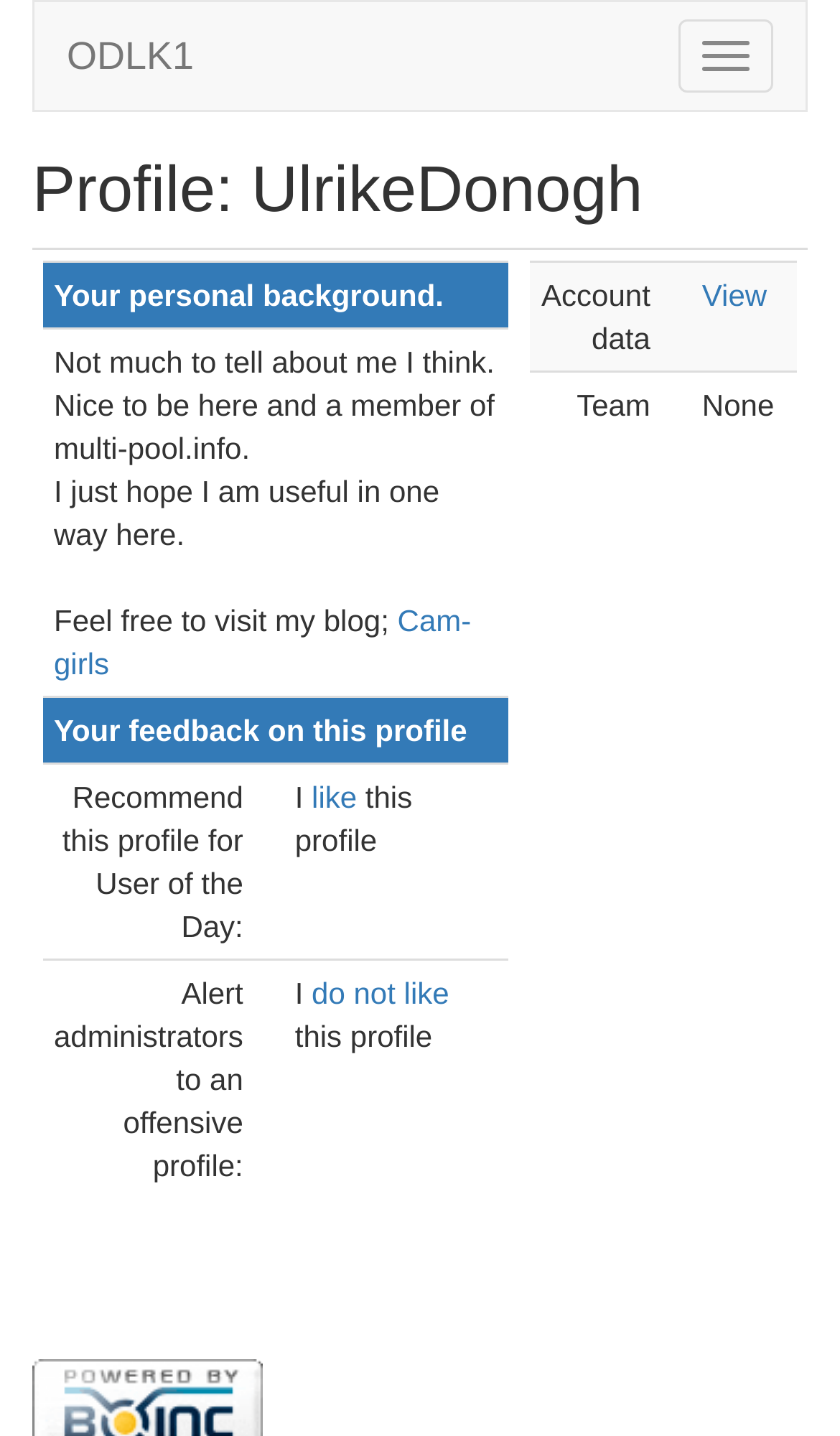Based on the image, give a detailed response to the question: What is the profile owner's personal background?

I found this information by looking at the table with the heading 'Your personal background.' which is located in the gridcell of the first row of the main table. The text 'Not much to tell about me I think. Nice to be here and a member of multi-pool.info. I just hope I am useful in one way here. Feel free to visit my blog; Cam-girls' is the content of this gridcell.